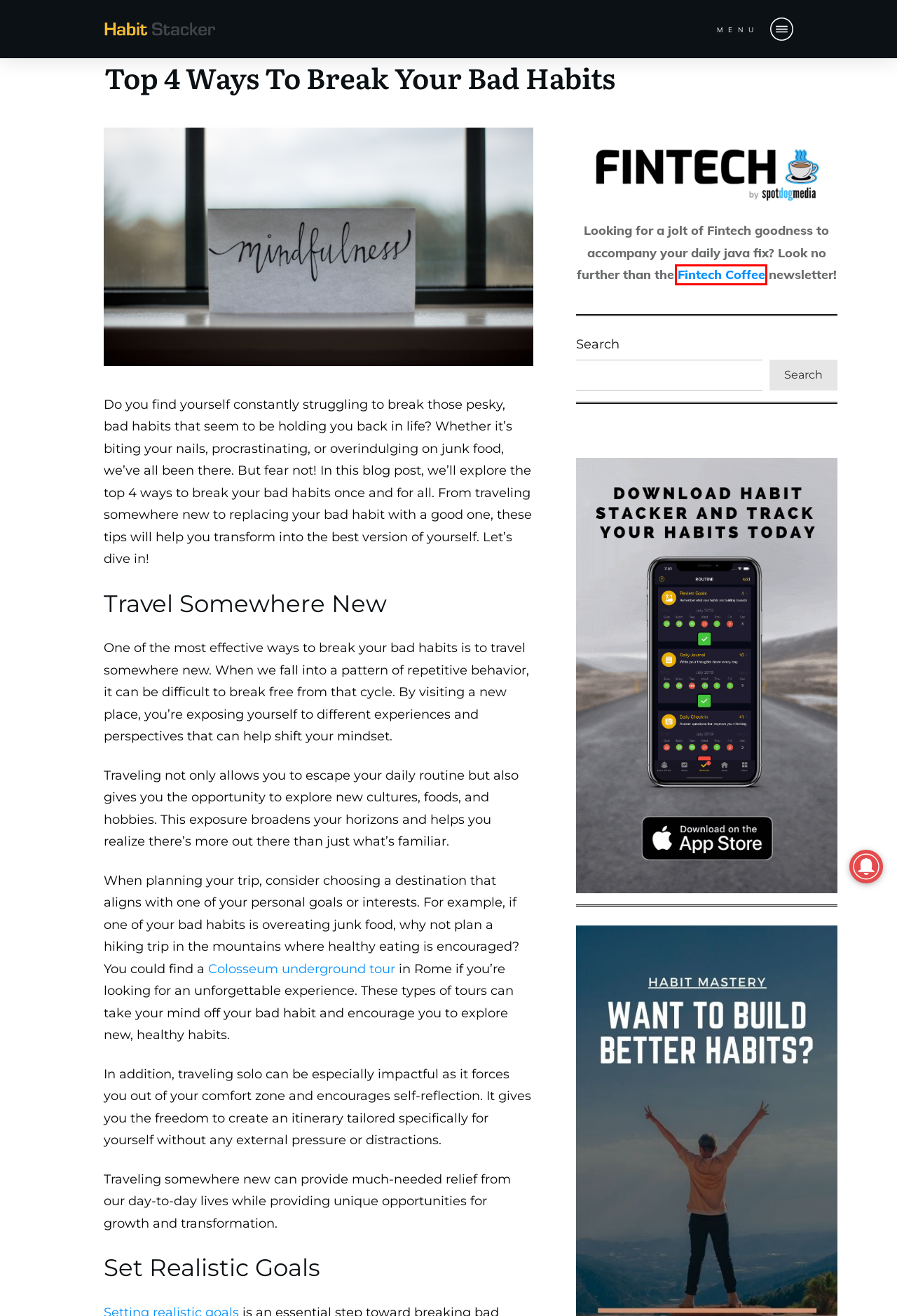You are given a screenshot of a webpage with a red rectangle bounding box. Choose the best webpage description that matches the new webpage after clicking the element in the bounding box. Here are the candidates:
A. Privacy Policy - Spot Dog Media
B. Customising Incentive Programs to Meet Business Goals - Habit Stacker
C. How To Start a Medical Practice on the Right Foot
D. Fintech News for Your Coffee Break
E. ‎Habit Stacker: Morning Routine on the App Store
F. Habit Stacker: Building Successful Habits One Day At A Time
G. Building Up: Why Infrastructure Benefits Local Communities
H. Habit Stacker

D